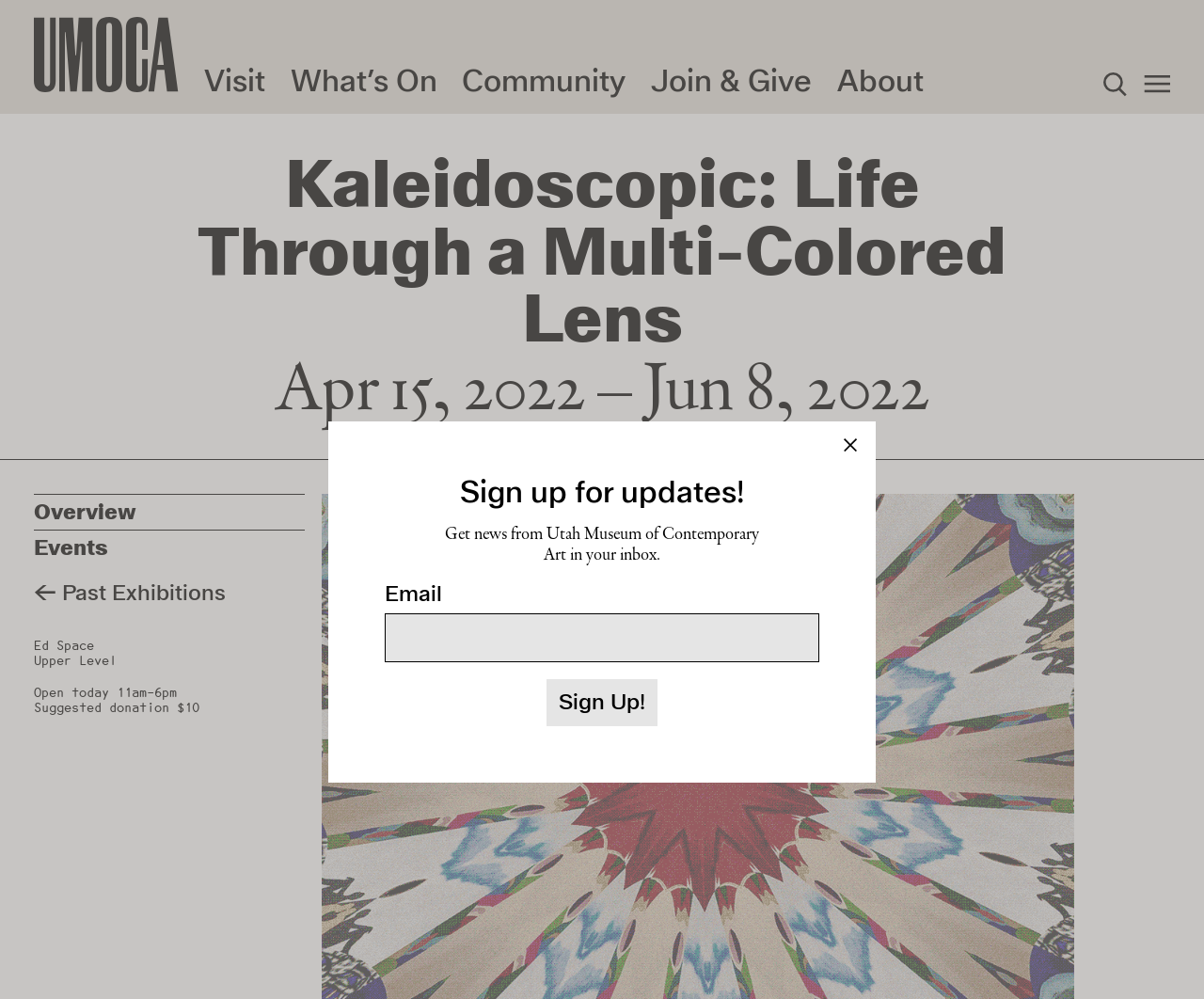Determine the bounding box coordinates of the element that should be clicked to execute the following command: "Search for something".

[0.5, 0.051, 0.972, 0.09]